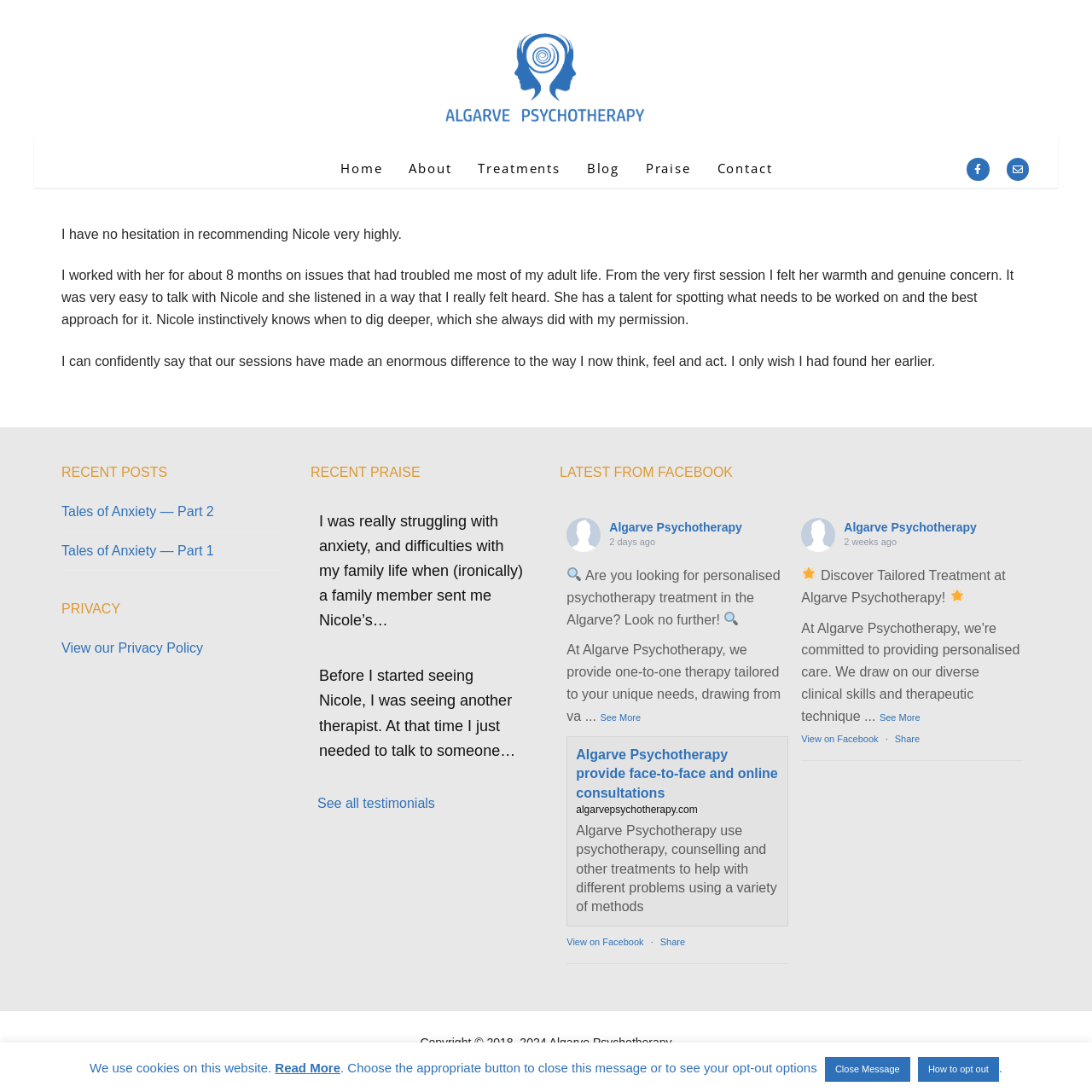Can you pinpoint the bounding box coordinates for the clickable element required for this instruction: "Check the 'Facebook' page"? The coordinates should be four float numbers between 0 and 1, i.e., [left, top, right, bottom].

[0.885, 0.145, 0.906, 0.166]